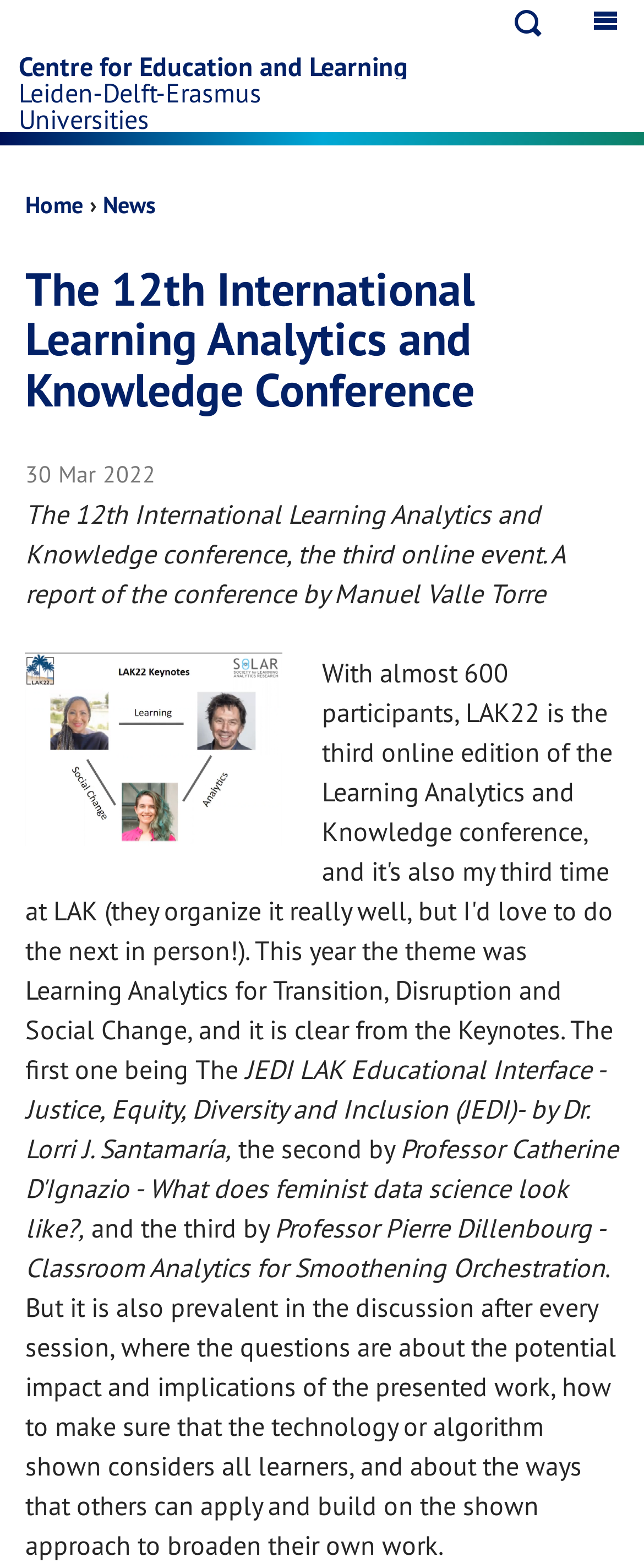Please identify the primary heading of the webpage and give its text content.

The 12th International Learning Analytics and Knowledge Conference